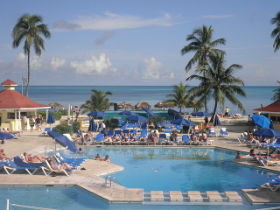Describe every aspect of the image in detail.

The image captures a vibrant and inviting scene at a beachfront resort in the Cayman Islands. In the foreground, a sparkling swimming pool is surrounded by lounge chairs adorned with bright blue cushions, inviting guests to relax under the tropical sun. Lush palm trees frame the scene, swaying gently in the warm breeze, while beyond the pool, the tranquil turquoise waters of the ocean beckon. 

Guests can be seen enjoying their time by the poolside and on the beach, soaking up the picturesque coastal atmosphere. The setting evokes a sense of leisure and escapism, perfectly embodying the essence of all-inclusive vacations in paradise. With its combination of beautiful scenery, comfortable amenities, and vibrant activities, this resort is an ideal destination for travelers seeking to unwind in a stunning tropical locale.